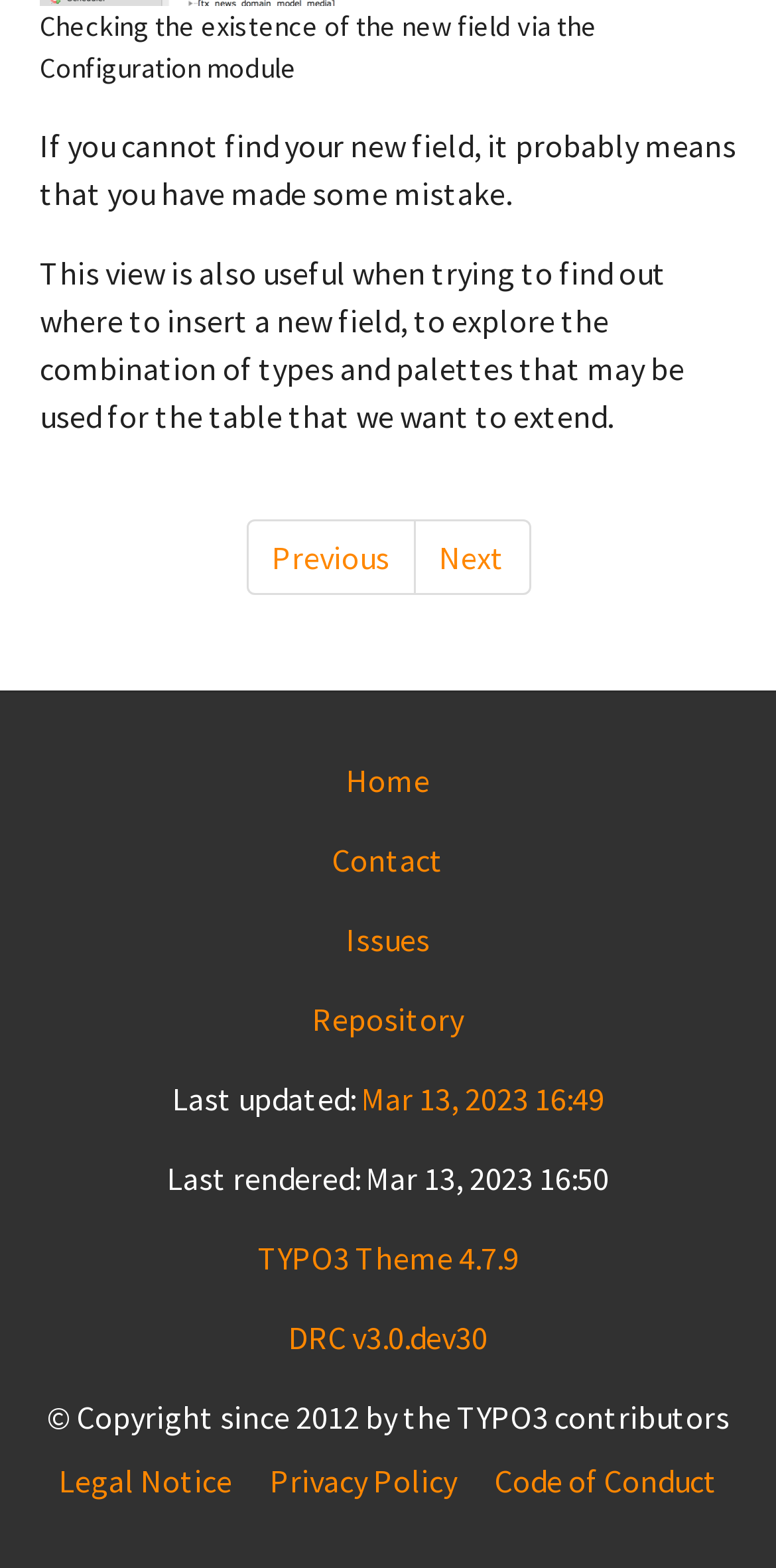What is the last updated date?
Provide an in-depth and detailed answer to the question.

This question can be answered by looking at the link element with text 'Mar 13, 2023 16:49', which is located below the 'Last updated:' StaticText element.